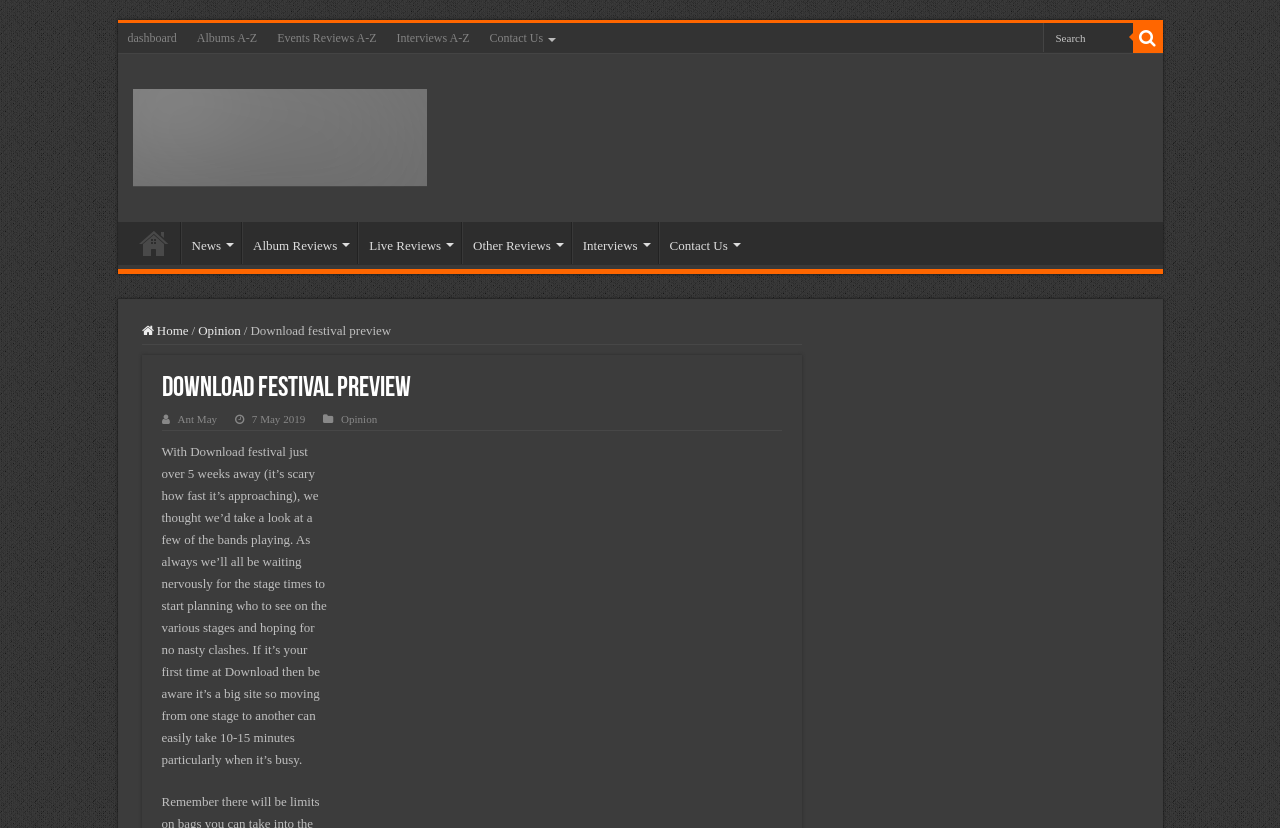Find the bounding box coordinates of the area that needs to be clicked in order to achieve the following instruction: "read album reviews". The coordinates should be specified as four float numbers between 0 and 1, i.e., [left, top, right, bottom].

[0.189, 0.268, 0.279, 0.319]